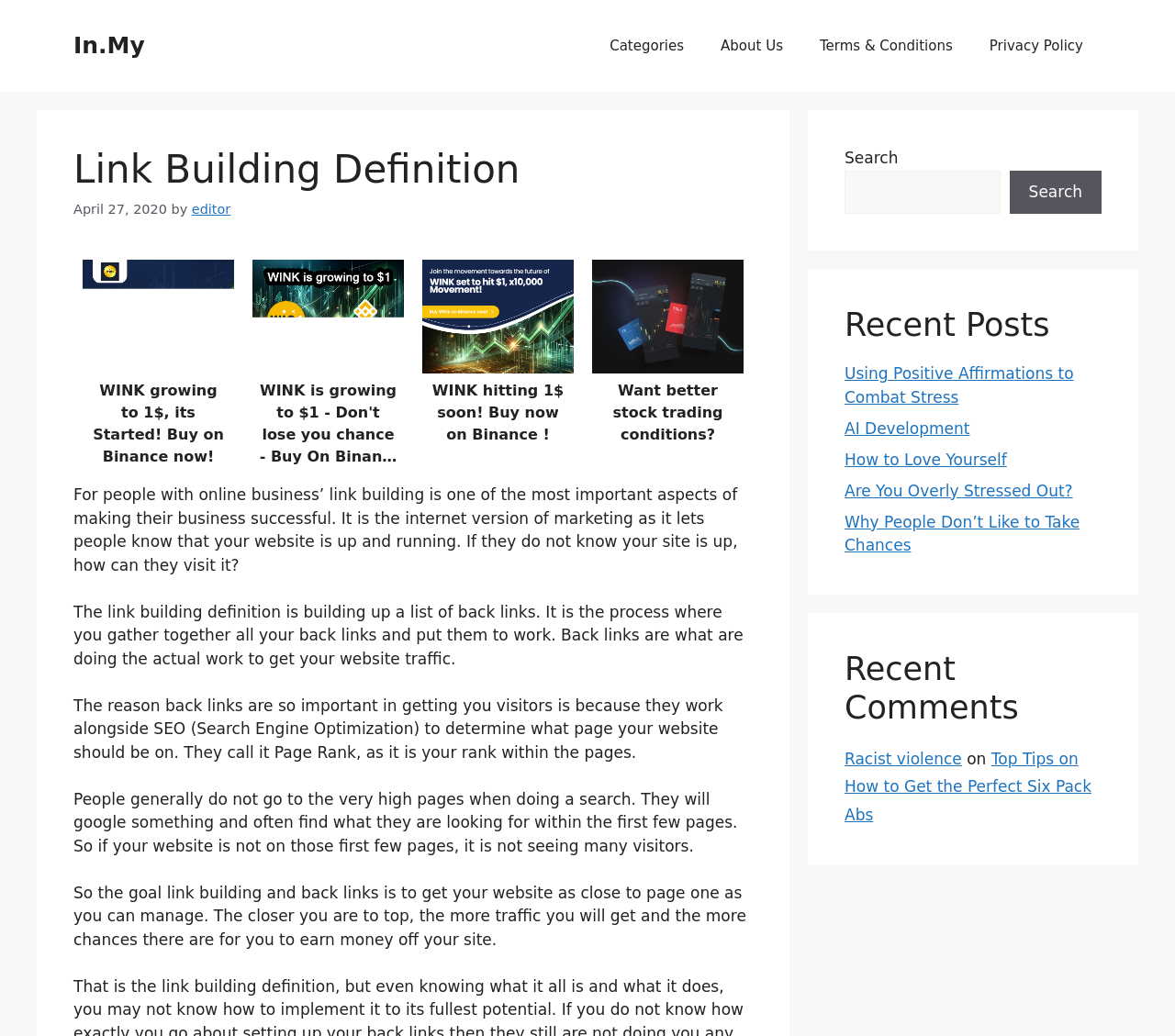Identify the bounding box coordinates of the element that should be clicked to fulfill this task: "Search for something". The coordinates should be provided as four float numbers between 0 and 1, i.e., [left, top, right, bottom].

None